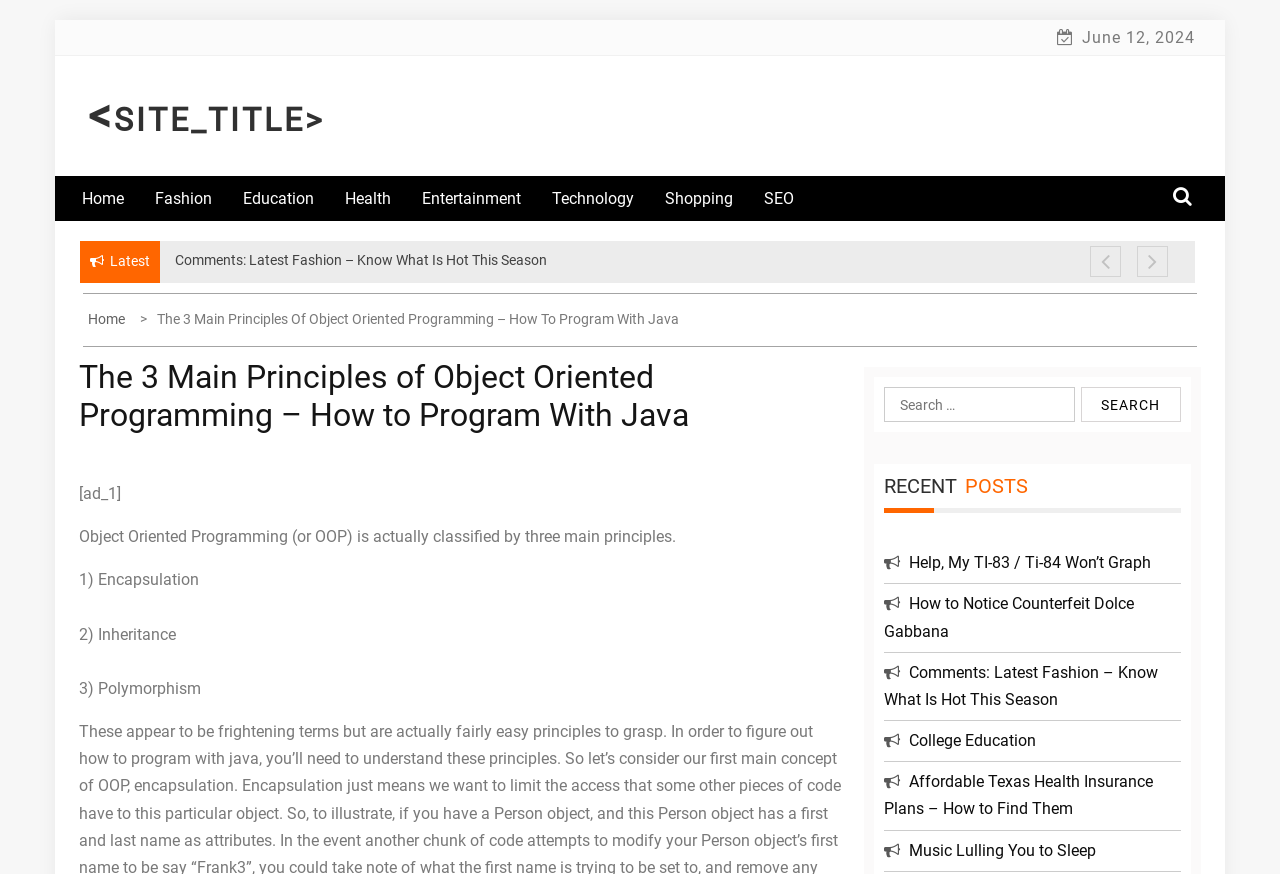Kindly determine the bounding box coordinates for the area that needs to be clicked to execute this instruction: "Click on the 'Comments: Latest Fashion – Know What Is Hot This Season' link".

[0.691, 0.758, 0.905, 0.811]